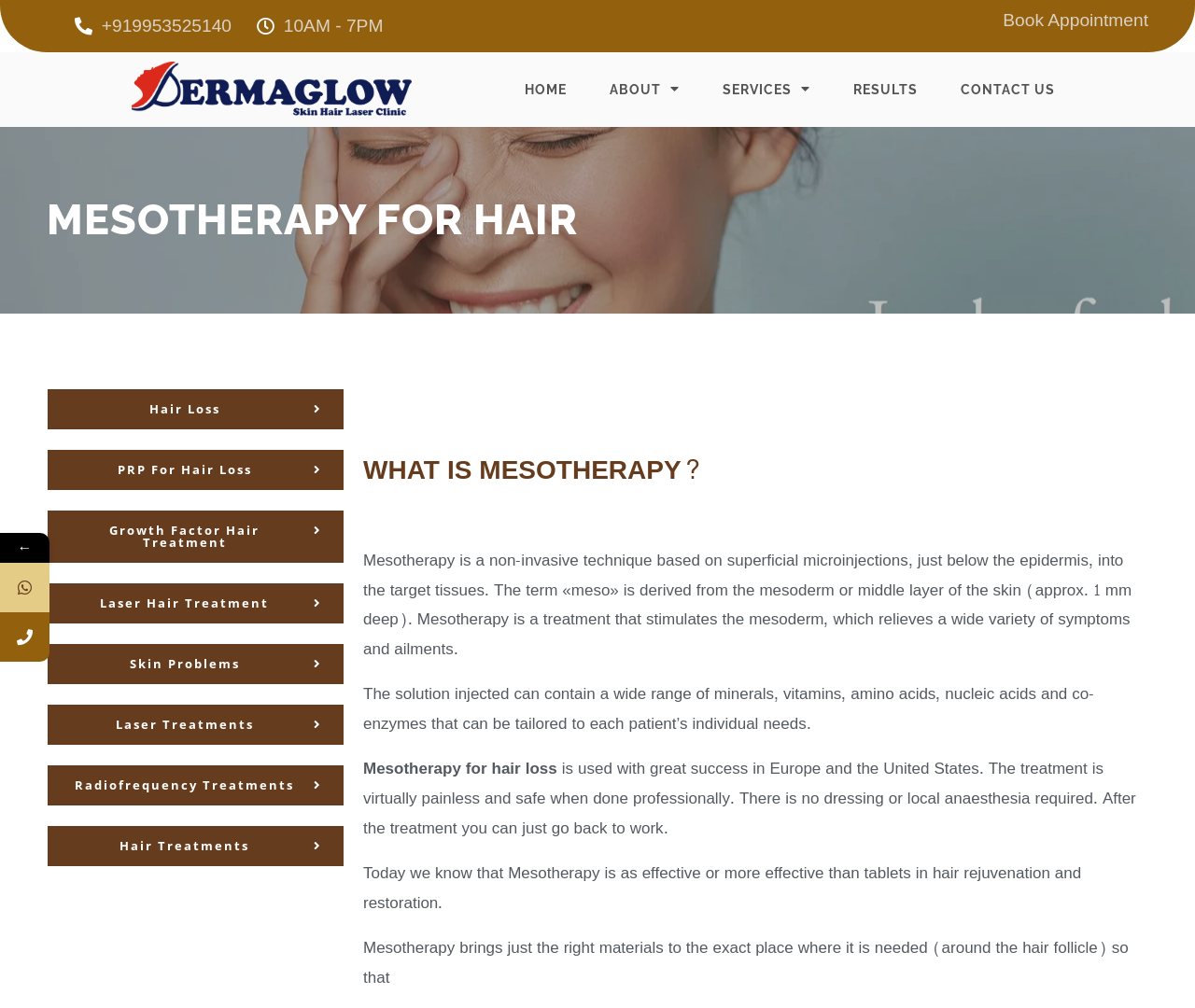Use the information in the screenshot to answer the question comprehensively: What is the purpose of Mesotherapy for hair?

According to the webpage, Mesotherapy for hair is used with great success in Europe and the United States, and it is as effective or more effective than tablets in hair rejuvenation and restoration.